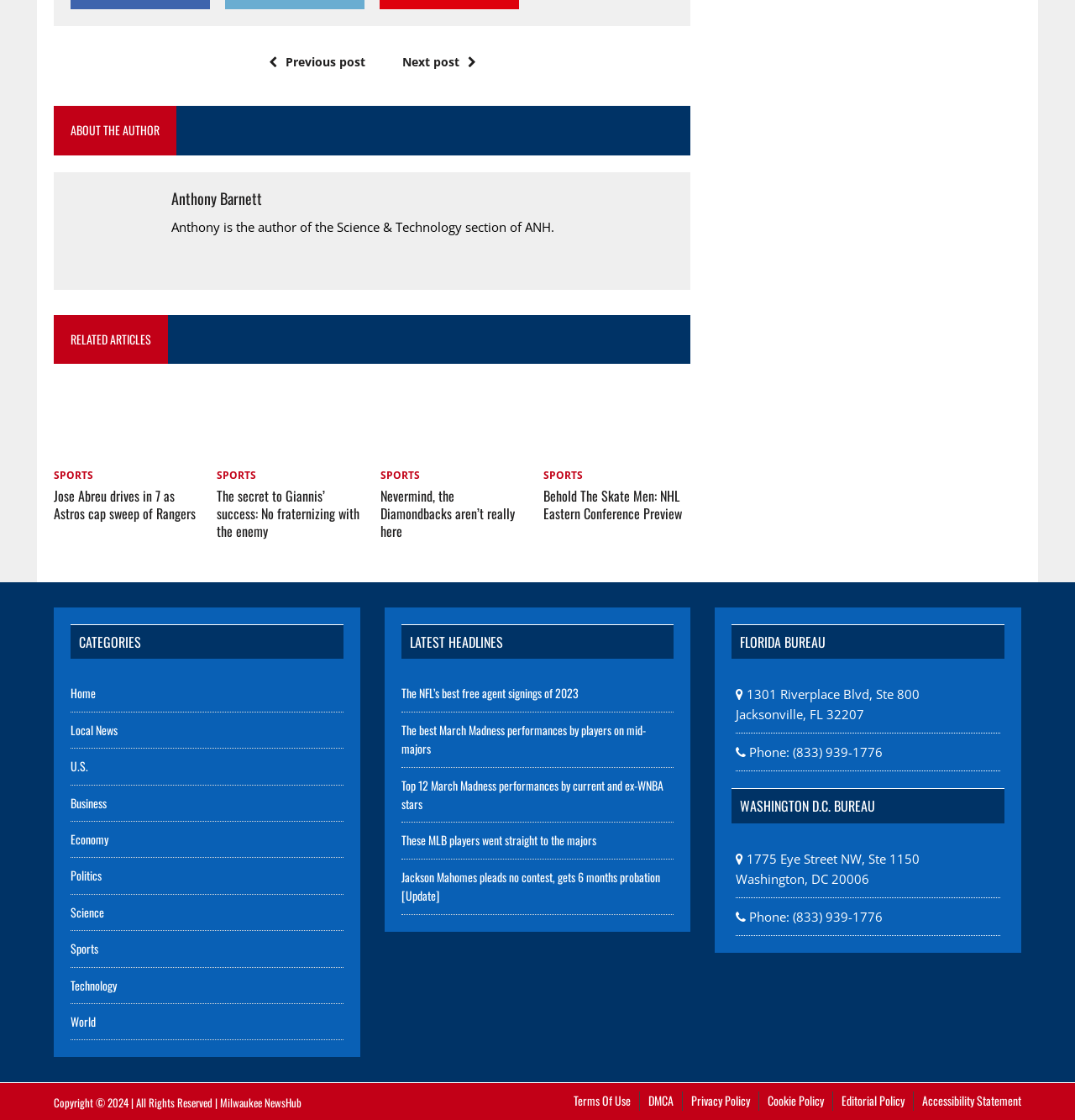Please identify the bounding box coordinates of the area that needs to be clicked to follow this instruction: "Click on the 'Previous post' link".

[0.242, 0.048, 0.34, 0.062]